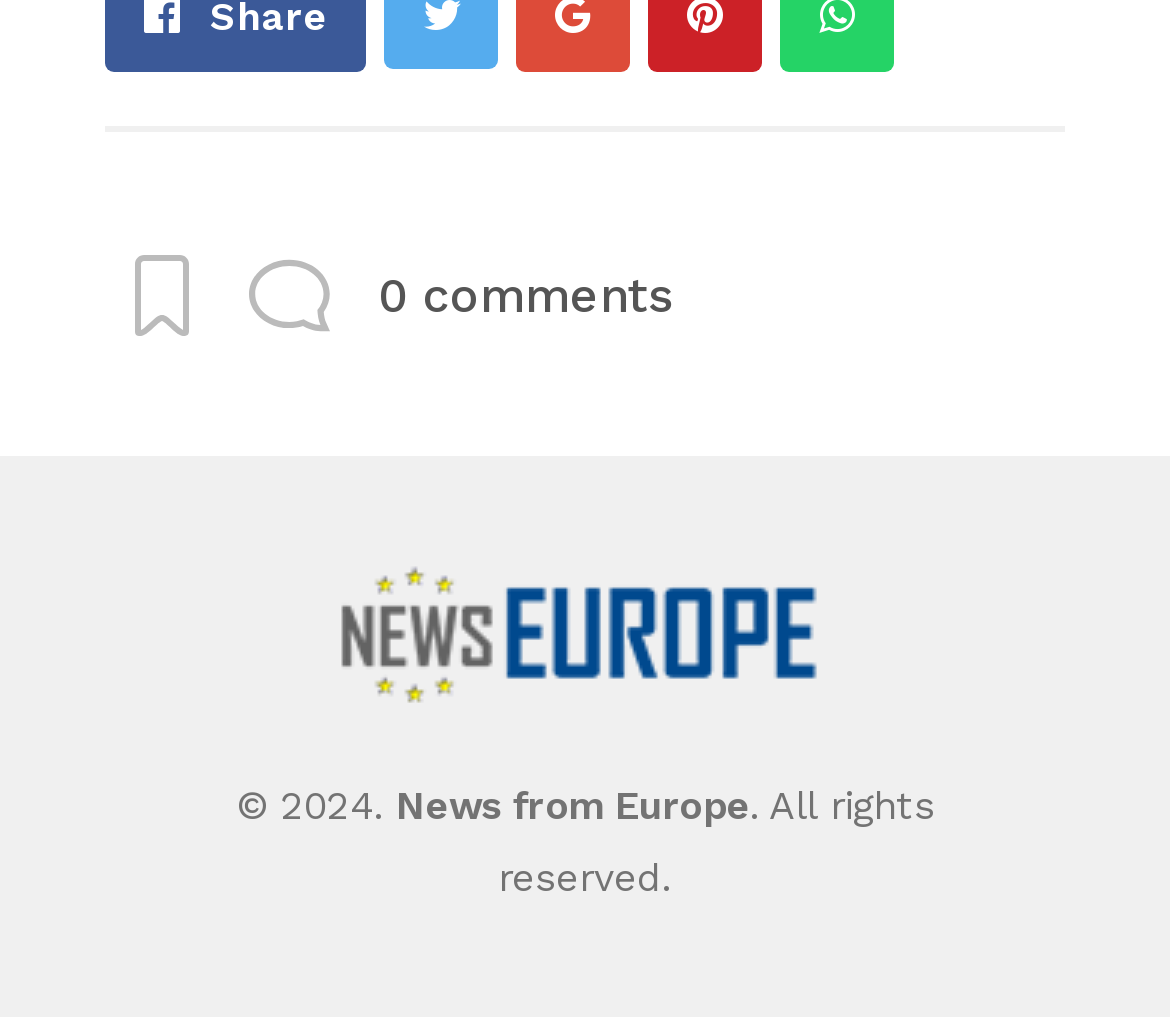Respond with a single word or short phrase to the following question: 
How many links are there on the webpage?

4